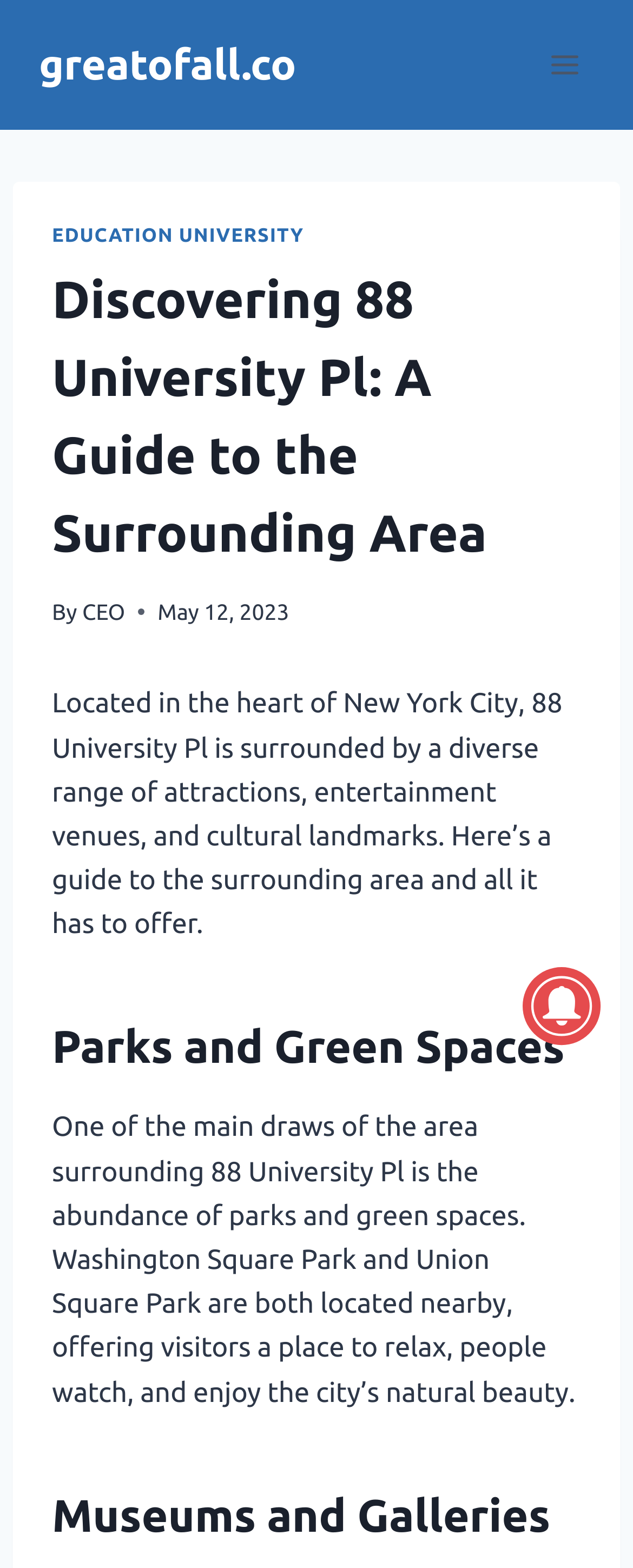What is the type of element that contains the text 'Museums and Galleries'?
Could you answer the question with a detailed and thorough explanation?

I found the answer by looking at the element that contains the text 'Museums and Galleries', which has a type of 'heading'.